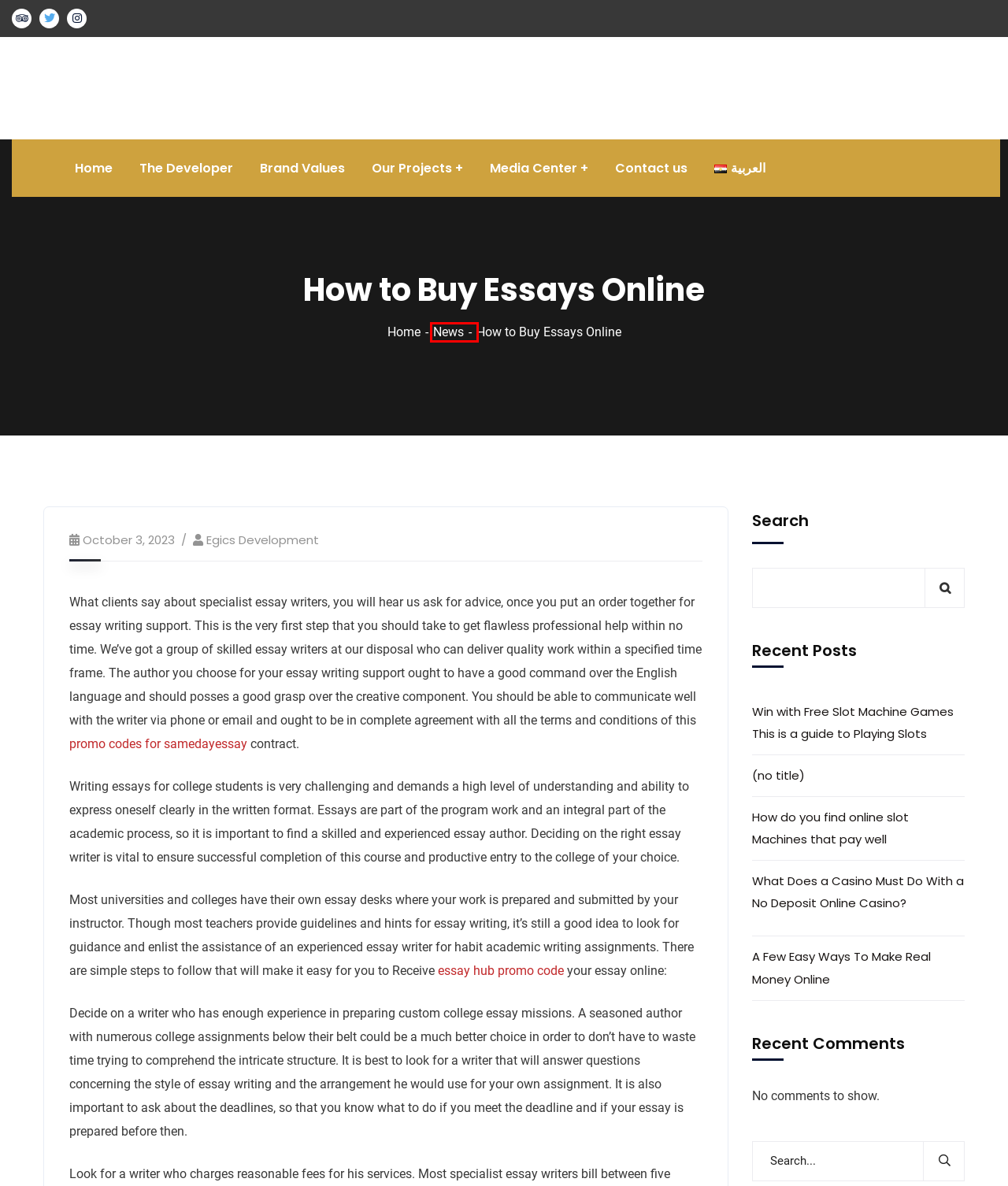You are looking at a screenshot of a webpage with a red bounding box around an element. Determine the best matching webpage description for the new webpage resulting from clicking the element in the red bounding box. Here are the descriptions:
A. Egics Development - Egics Development
B. What Does a Casino Must Do With a No Deposit Online Casino? - Egics Development
C. Brand Values - Egics Development
D. How do you find online slot Machines that pay well - Egics Development
E. News - Egics Development
F. Contact us - Egics Development
G. الرئيسية - Egics Development
H. - Egics Development

E